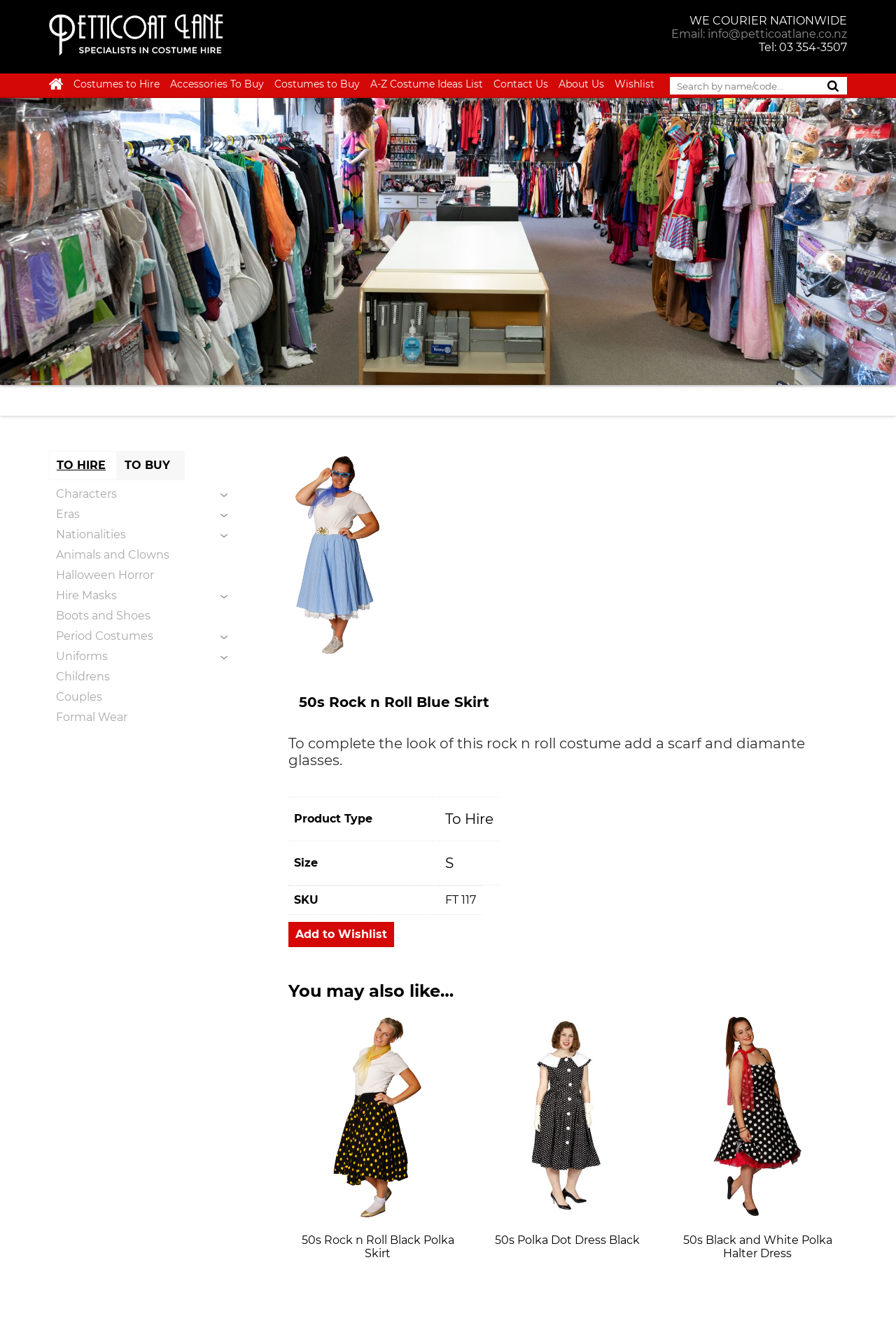Highlight the bounding box coordinates of the element that should be clicked to carry out the following instruction: "Learn more about the '50s Rock n Roll Black Polka Skirt'". The coordinates must be given as four float numbers ranging from 0 to 1, i.e., [left, top, right, bottom].

[0.322, 0.851, 0.521, 0.871]